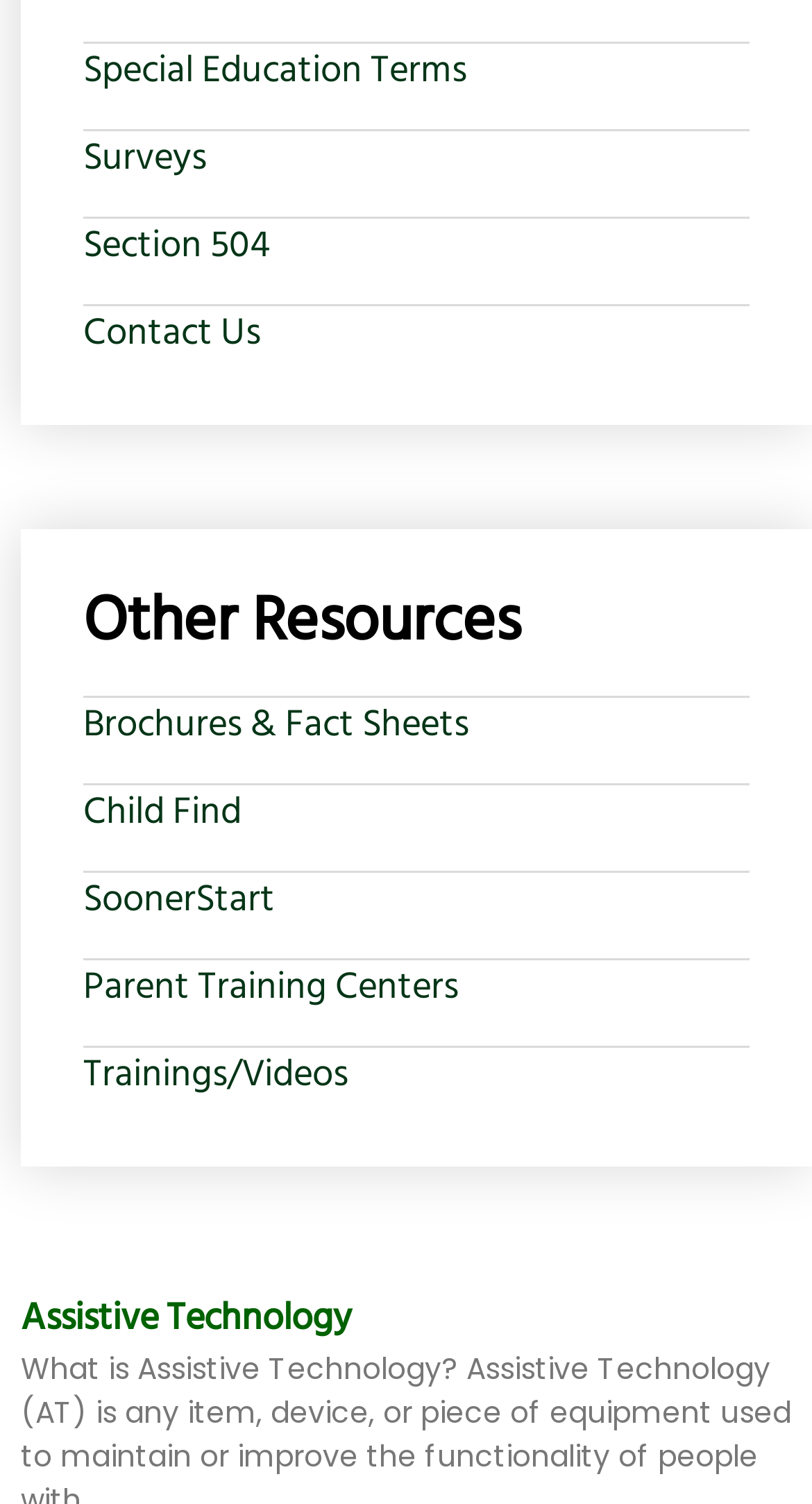Can you provide the bounding box coordinates for the element that should be clicked to implement the instruction: "Learn about Section 504"?

[0.103, 0.145, 0.333, 0.185]